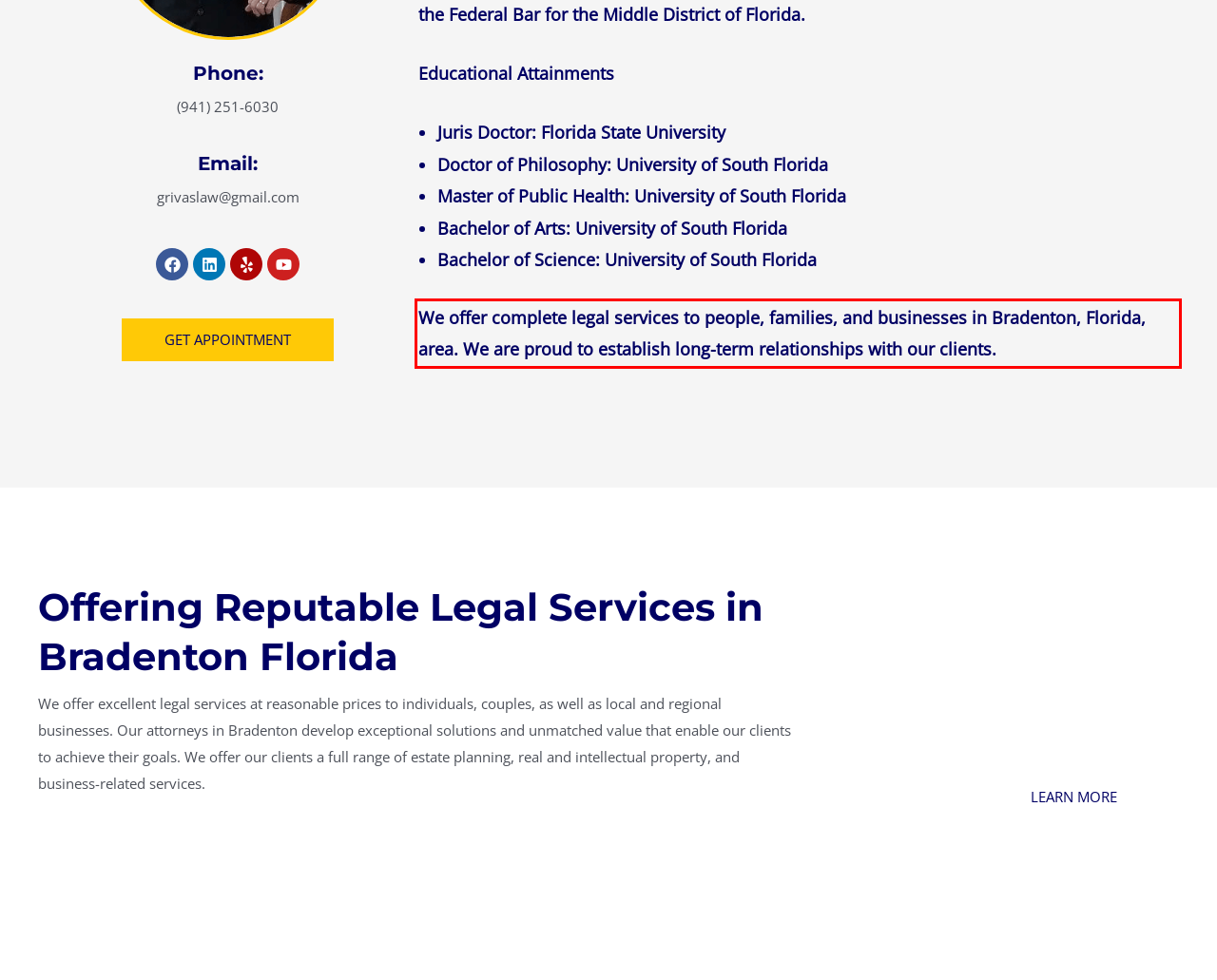Please analyze the provided webpage screenshot and perform OCR to extract the text content from the red rectangle bounding box.

We offer complete legal services to people, families, and businesses in Bradenton, Florida, area. We are proud to establish long-term relationships with our clients.